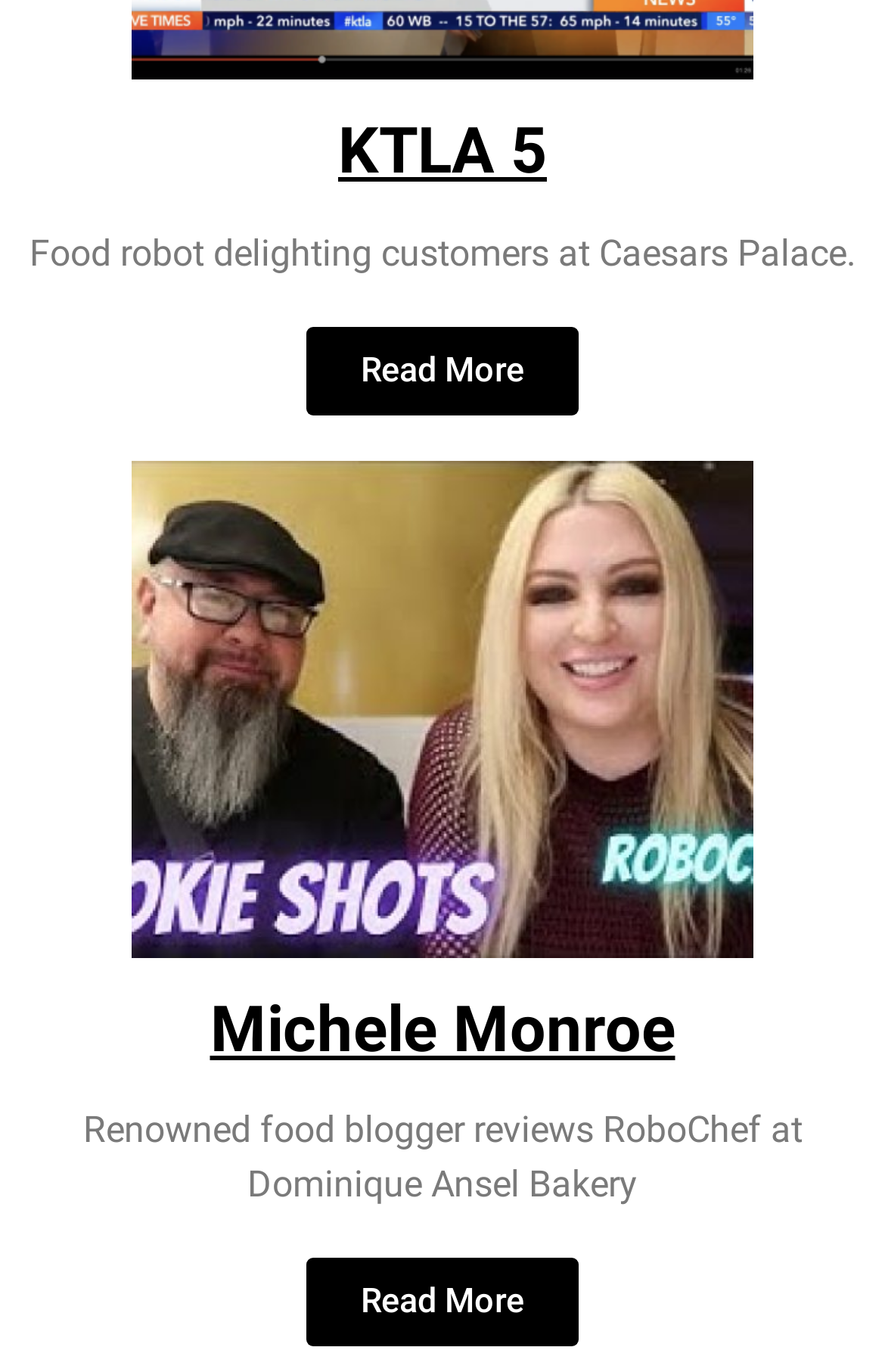Use a single word or phrase to respond to the question:
What is the name of the bakery mentioned?

Dominique Ansel Bakery